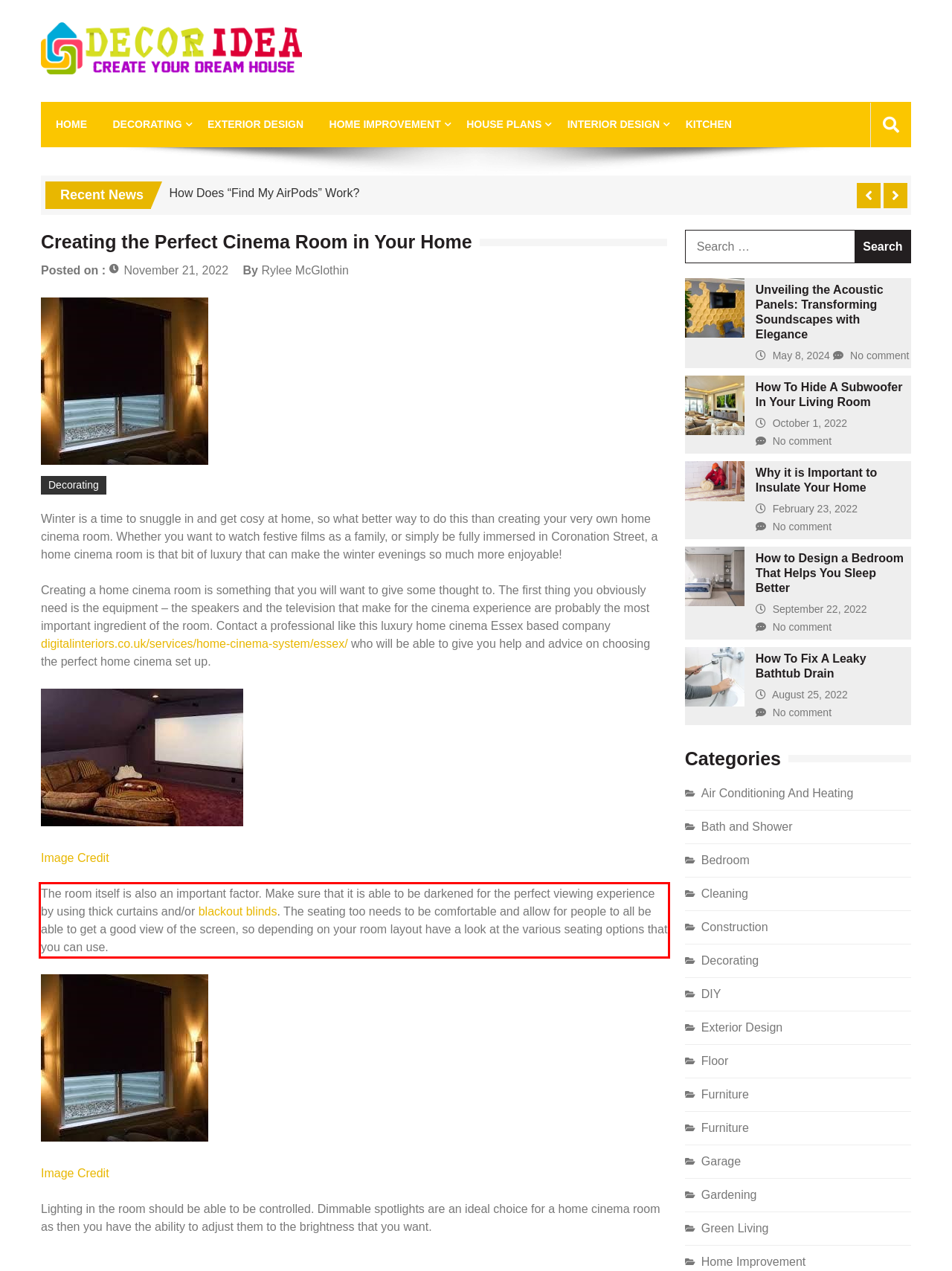In the screenshot of the webpage, find the red bounding box and perform OCR to obtain the text content restricted within this red bounding box.

The room itself is also an important factor. Make sure that it is able to be darkened for the perfect viewing experience by using thick curtains and/or blackout blinds. The seating too needs to be comfortable and allow for people to all be able to get a good view of the screen, so depending on your room layout have a look at the various seating options that you can use.